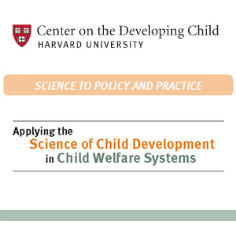What is the focus of the center's mission?
Based on the image, give a one-word or short phrase answer.

Promoting the well-being of children